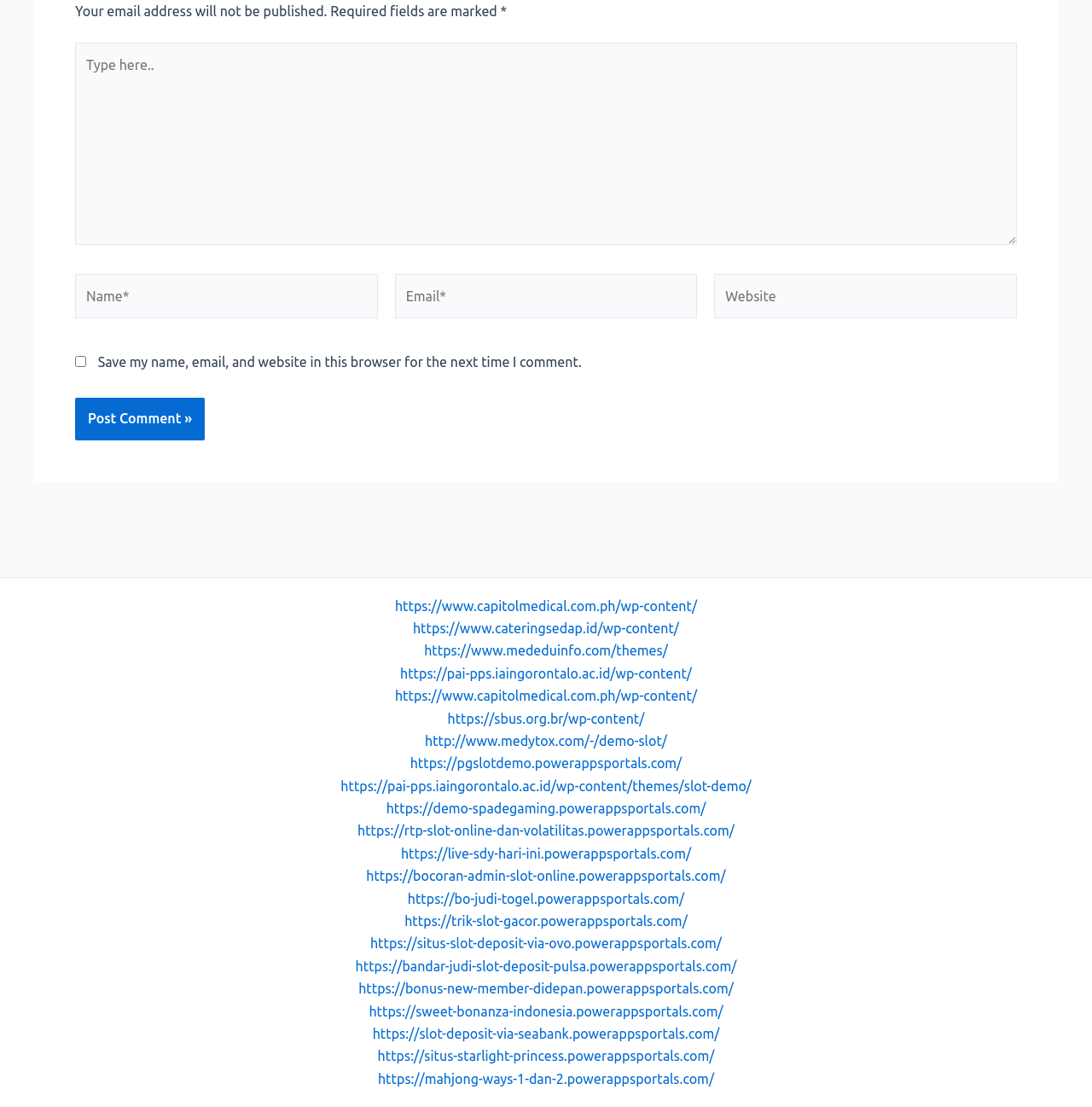Please respond to the question using a single word or phrase:
What is the first field in the form for?

Type here..